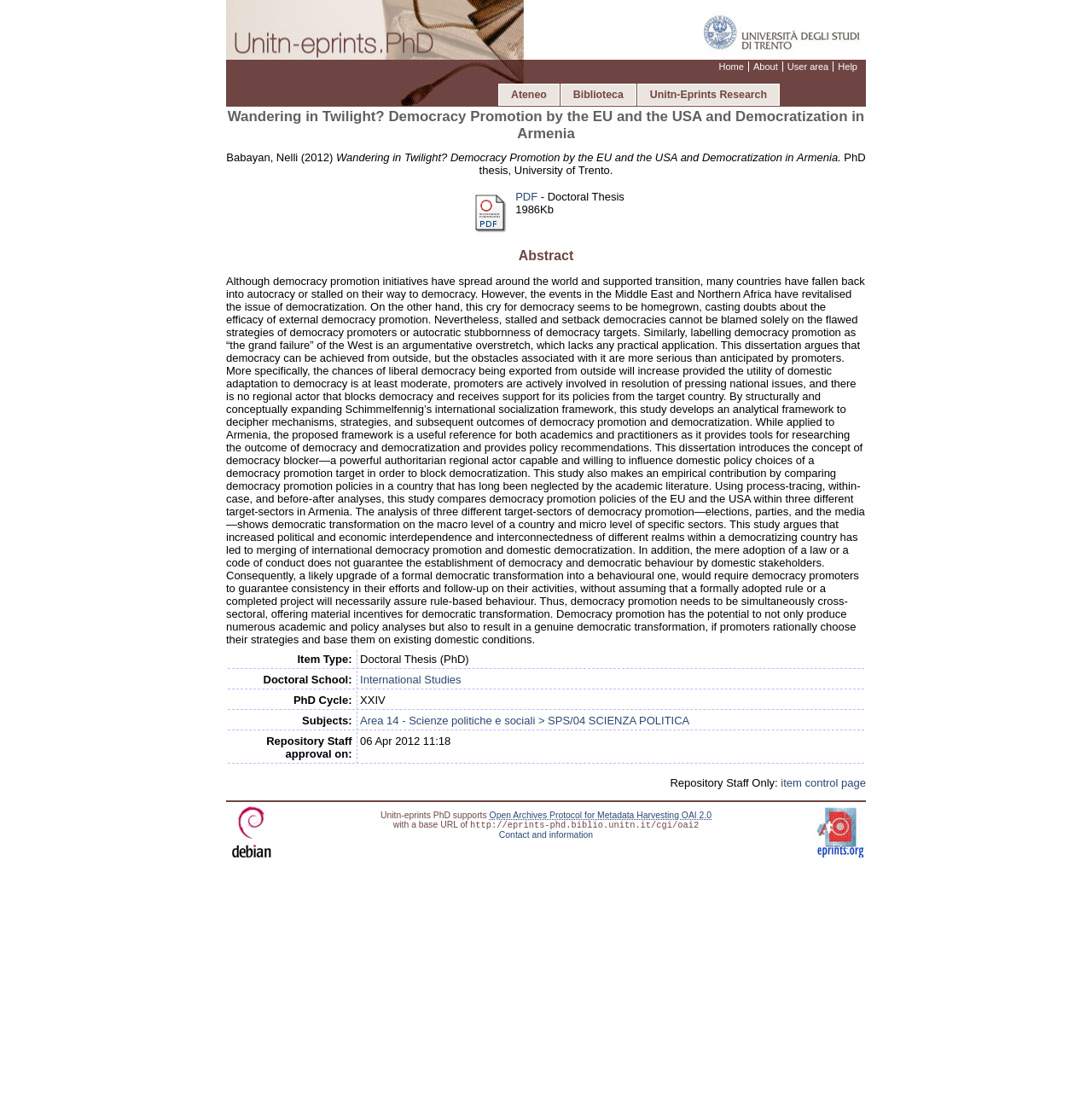Please find the bounding box coordinates of the element that you should click to achieve the following instruction: "Click on the 'Università degli Studi di Trento' link". The coordinates should be presented as four float numbers between 0 and 1: [left, top, right, bottom].

[0.645, 0.0, 0.793, 0.055]